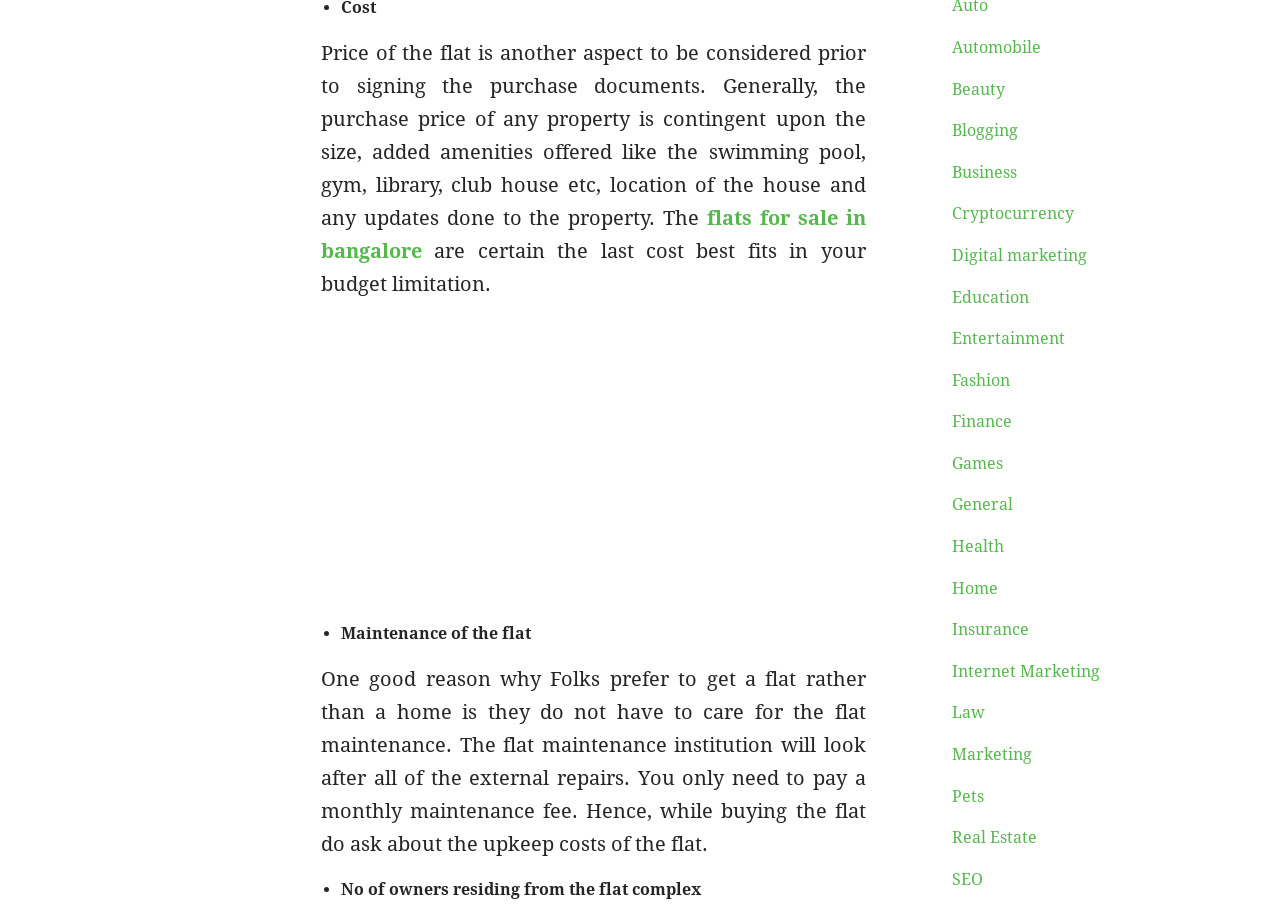What is the relevance of the image on the webpage?
Using the visual information, respond with a single word or phrase.

Flats for sale in Bangalore